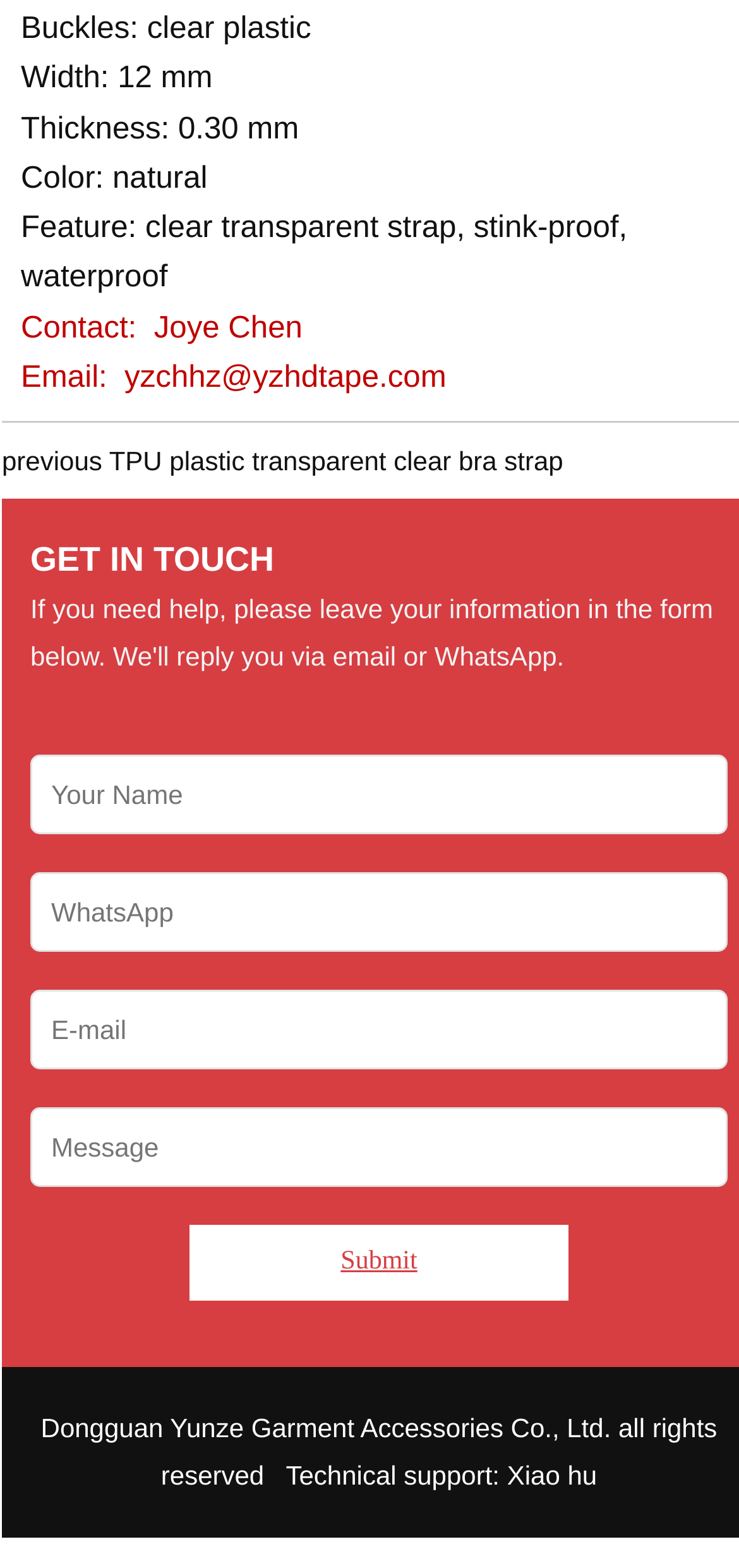Using the description: "parent_node: * Message： name="id5169" placeholder="Message"", determine the UI element's bounding box coordinates. Ensure the coordinates are in the format of four float numbers between 0 and 1, i.e., [left, top, right, bottom].

[0.041, 0.706, 0.985, 0.757]